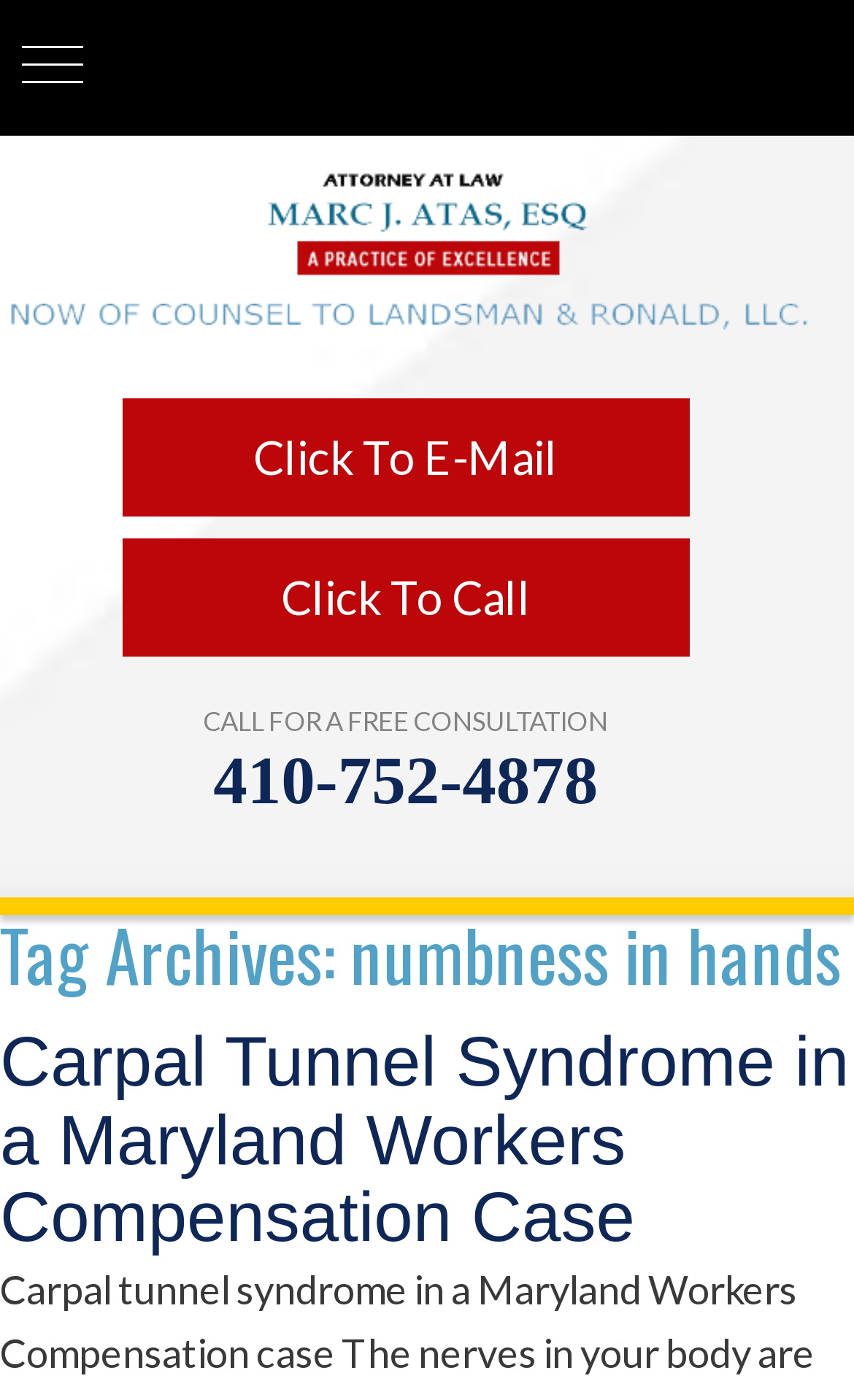Using the provided description 410-752-4878, find the bounding box coordinates for the UI element. Provide the coordinates in (top-left x, top-left y, bottom-right x, bottom-right y) format, ensuring all values are between 0 and 1.

[0.25, 0.53, 0.7, 0.584]